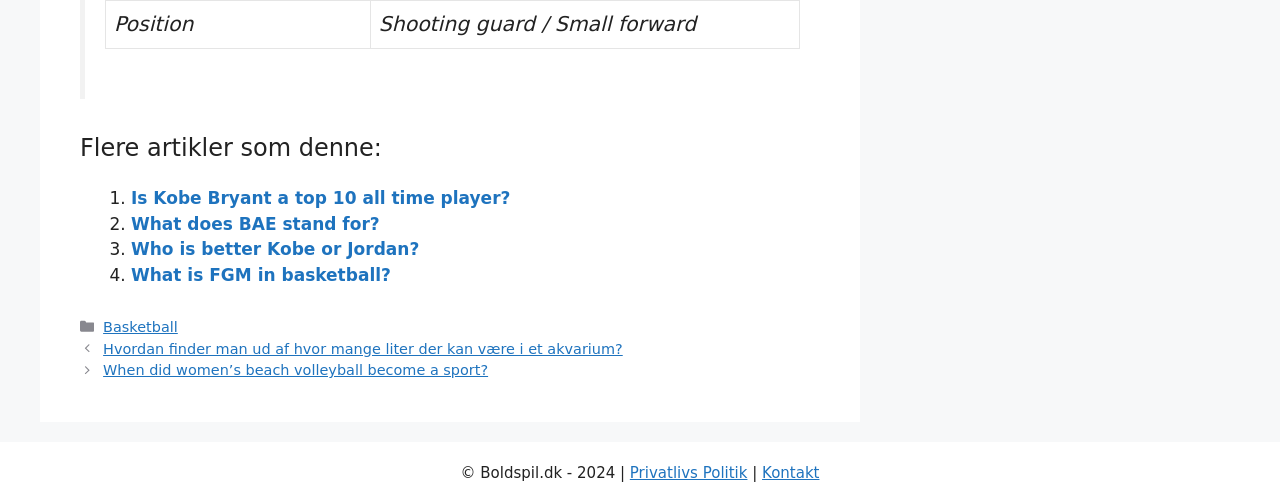Please pinpoint the bounding box coordinates for the region I should click to adhere to this instruction: "Check 'Privatlivs Politik'".

[0.492, 0.921, 0.584, 0.956]